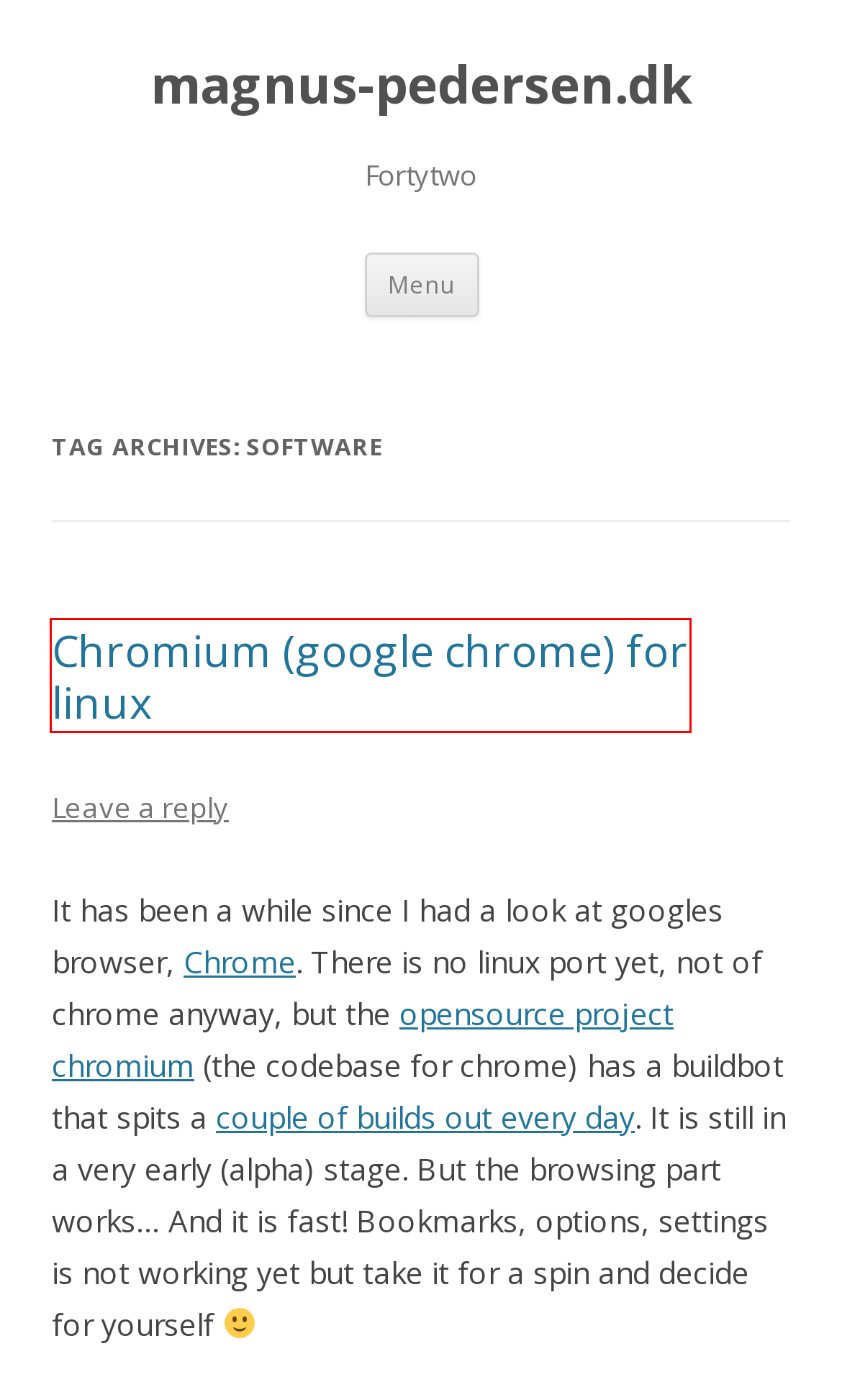Take a look at the provided webpage screenshot featuring a red bounding box around an element. Select the most appropriate webpage description for the page that loads after clicking on the element inside the red bounding box. Here are the candidates:
A. May | 2015 | magnus-pedersen.dk
B. Green stuff | magnus-pedersen.dk
C. Browser | magnus-pedersen.dk
D. Update… | magnus-pedersen.dk
E. magnus-pedersen.dk | Fortytwo
F. Pictures | magnus-pedersen.dk
G. Me | magnus-pedersen.dk
H. Chromium (google chrome) for linux | magnus-pedersen.dk

H